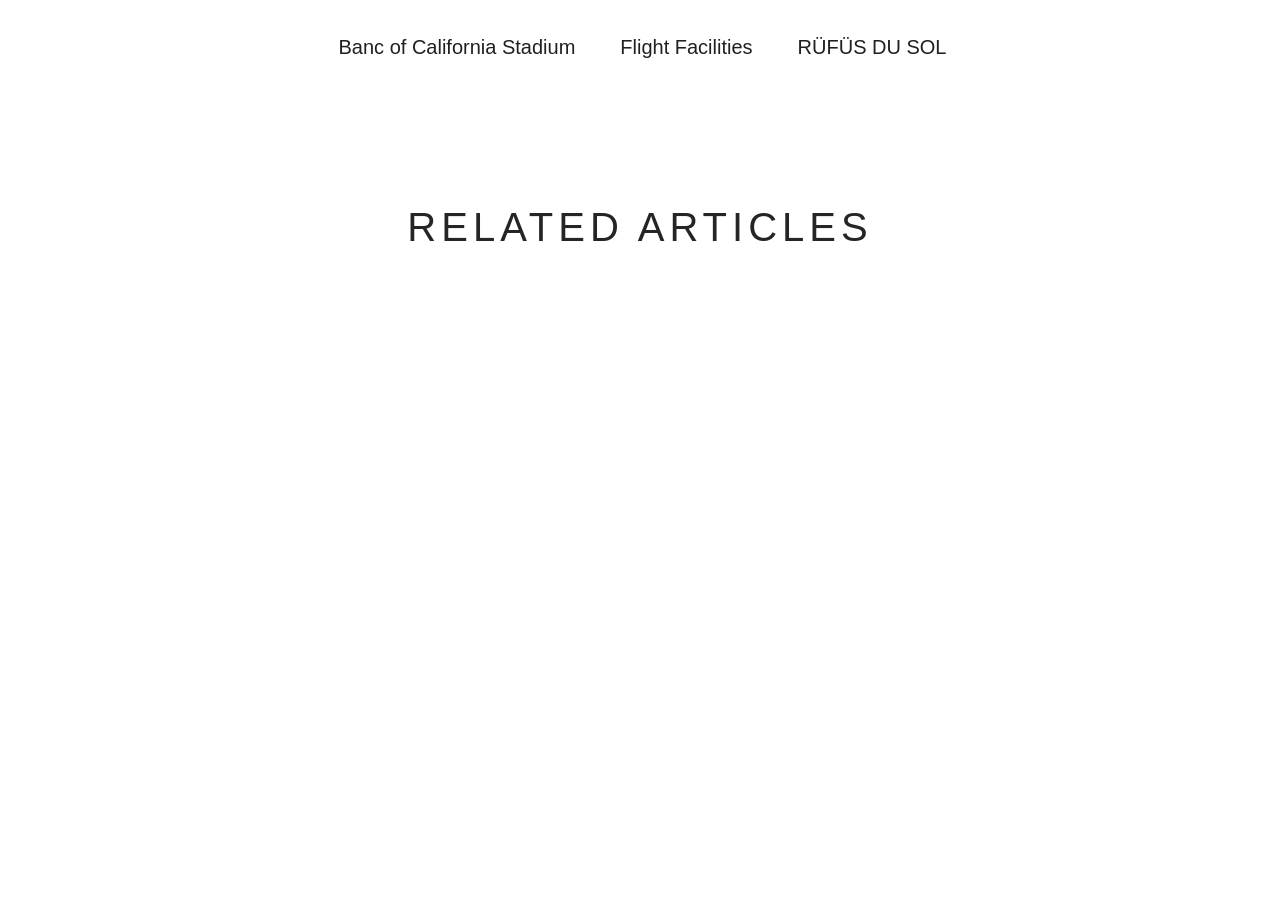How many articles are there on the webpage?
Use the image to answer the question with a single word or phrase.

2